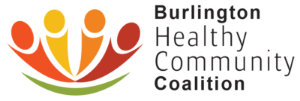Explain the content of the image in detail.

The image features the logo of the Burlington Healthy Community Coalition. This logo prominently displays a vibrant and colorful design, symbolizing community and wellness. It includes stylized figures in warm tones of red, orange, and yellow, representing unity and togetherness. The figures are portrayed in a way that suggests support and collaboration, sitting above a gentle green curve that signifies growth and vitality. Alongside this graphic, the text "Burlington Healthy Community Coalition" is presented in a clear, modern font, emphasizing the organization’s focus on fostering a healthy community. This visual identity captures the Coalition’s mission of inclusivity and well-being for all members of the Burlington area.